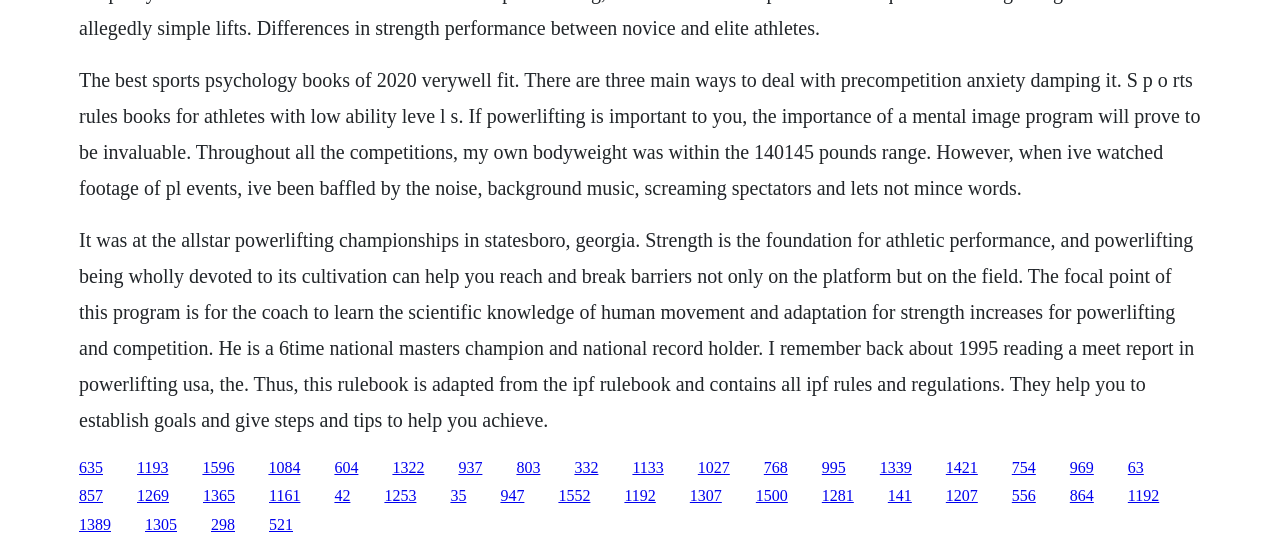Indicate the bounding box coordinates of the element that must be clicked to execute the instruction: "Click the link in the middle". The coordinates should be given as four float numbers between 0 and 1, i.e., [left, top, right, bottom].

[0.494, 0.837, 0.519, 0.868]